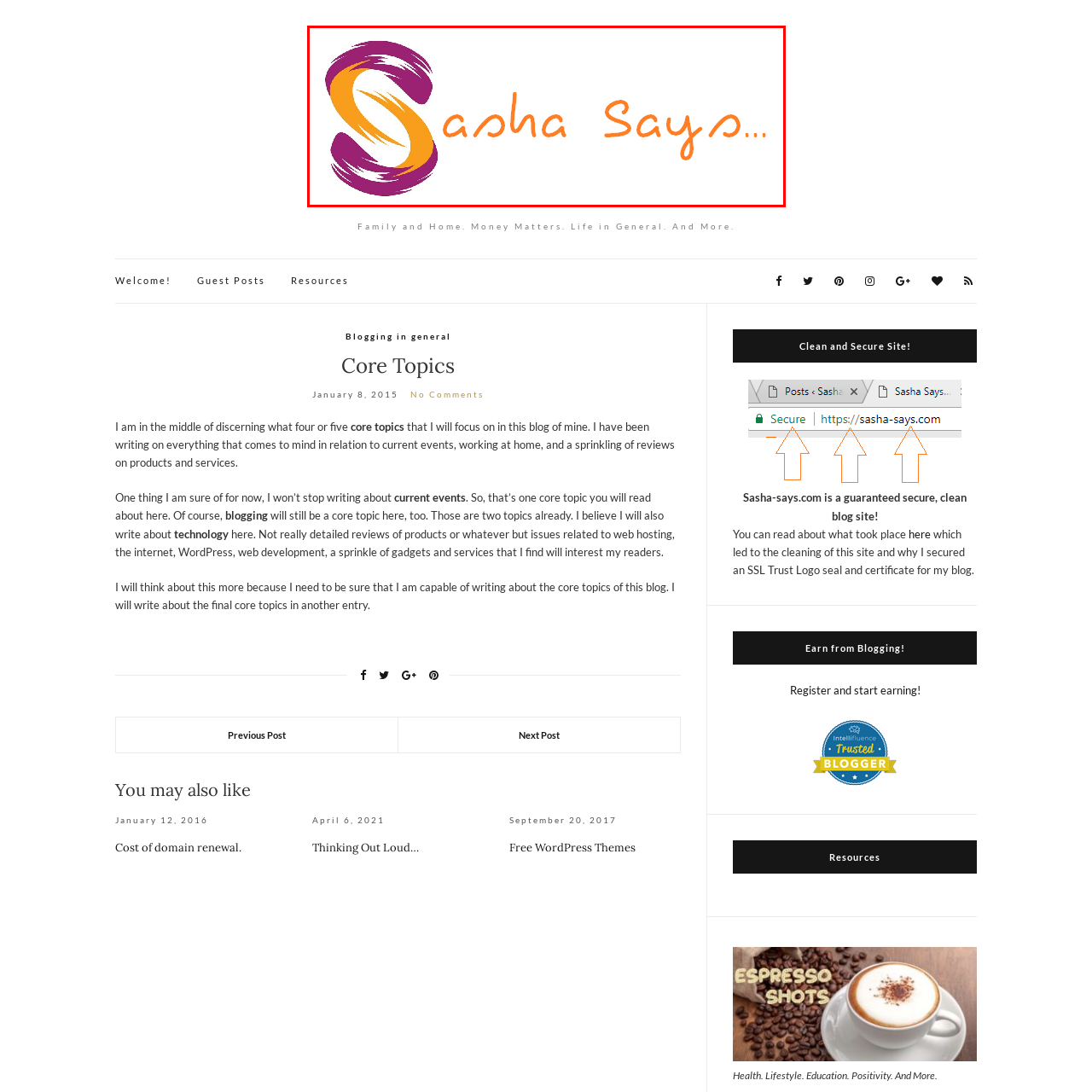What topics does the website focus on?
Inspect the image surrounded by the red bounding box and answer the question using a single word or a short phrase.

Family, finance, and lifestyle